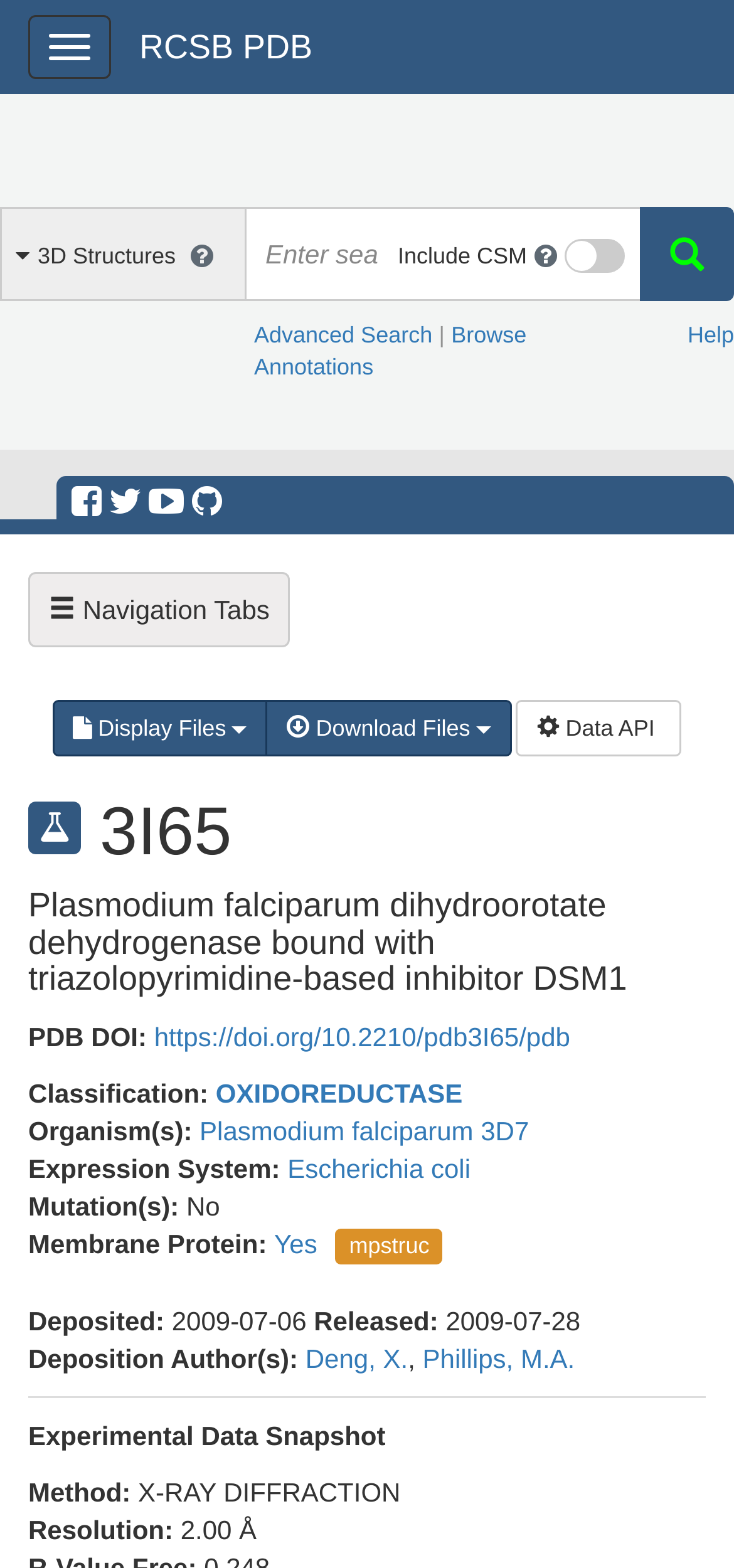Is this protein a membrane protein?
Refer to the screenshot and respond with a concise word or phrase.

Yes